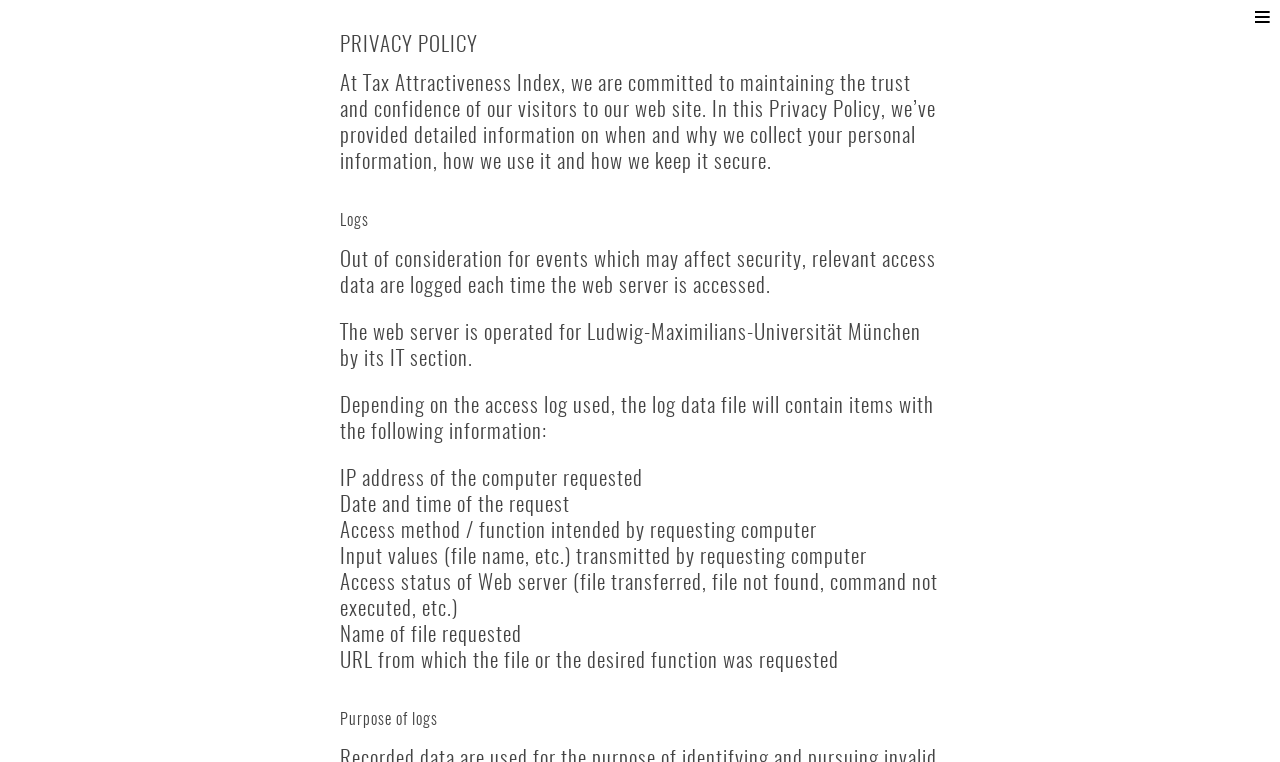Provide an in-depth caption for the elements present on the webpage.

The webpage is about the Tax Attractiveness Index, which measures the attractiveness of the tax environment for corporations in 100 countries worldwide. At the top right corner, there is a small image. Below the image, there is a heading "PRIVACY POLICY" followed by a paragraph of text explaining the website's commitment to maintaining the trust and confidence of its visitors. 

Under the "PRIVACY POLICY" section, there are several subheadings and paragraphs of text. The first subheading is "Logs", which is followed by a paragraph explaining that the website logs access data for security reasons. The next subheading is not explicitly stated, but it appears to be a list of information that is logged, including IP address, date and time of the request, access method, input values, access status, name of file requested, and URL from which the file was requested. Each of these items is listed in a separate paragraph of text. 

Finally, at the bottom of the page, there is a heading "Purpose of logs", but it does not have any accompanying text.